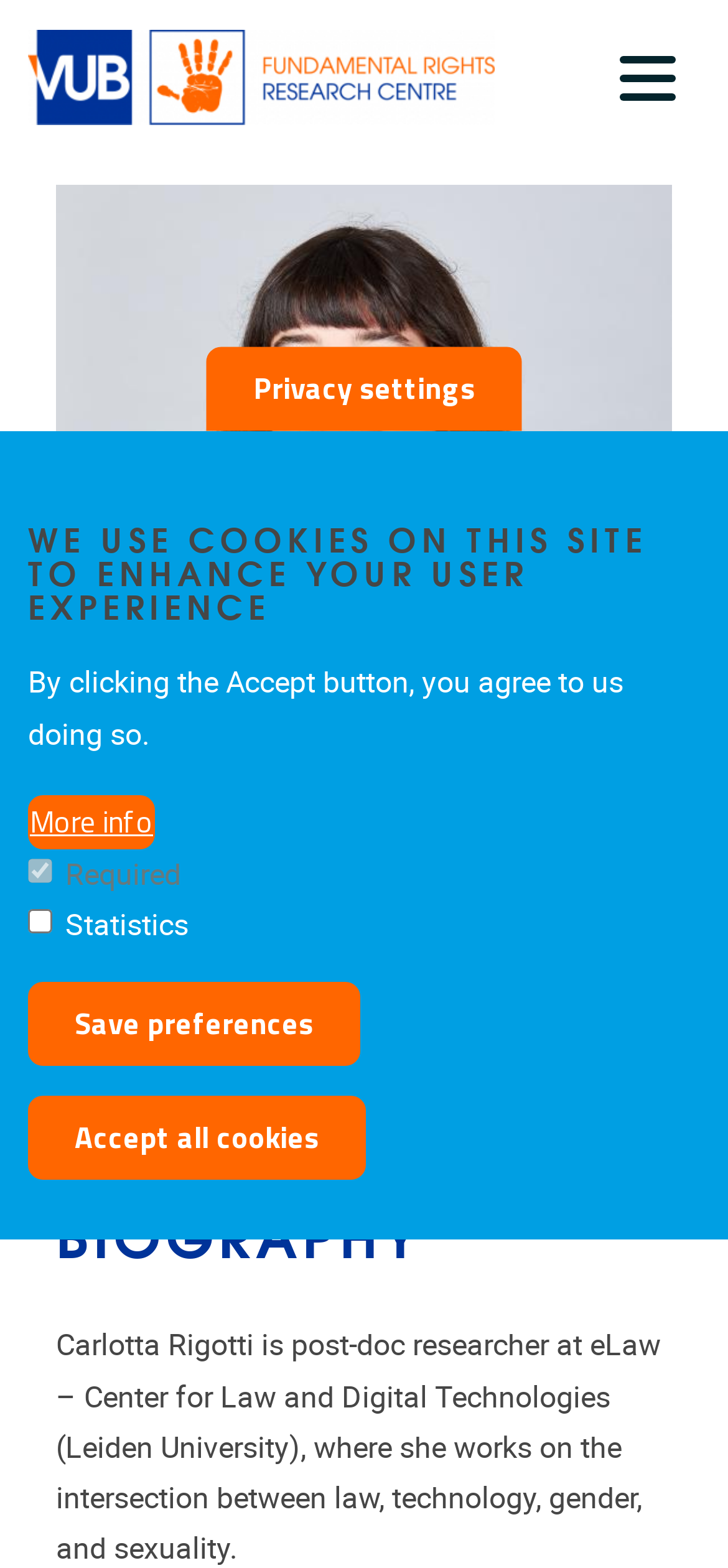What is the name of the university where Carlotta Rigotti works?
Answer the question with detailed information derived from the image.

I found this information by looking at the biography section of the webpage, where it states 'Carlotta Rigotti is post-doc researcher at eLaw – Center for Law and Digital Technologies (Leiden University), where she works on the intersection between law, technology, gender, and sexuality.'